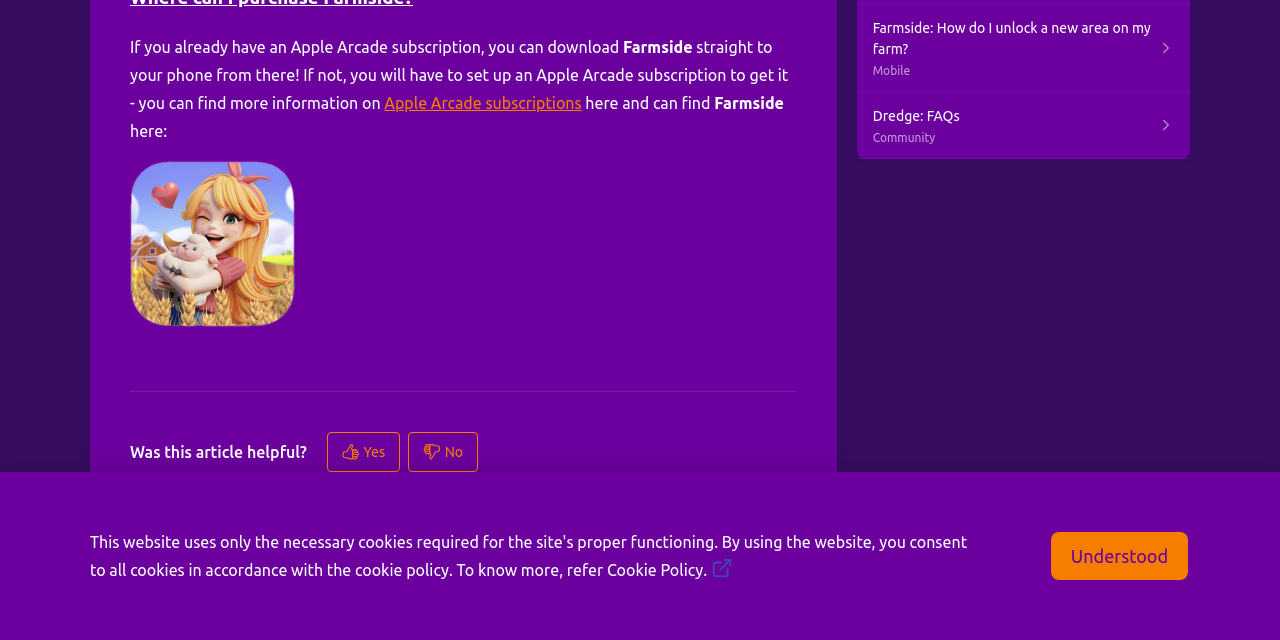Locate the bounding box of the UI element with the following description: "Apple Arcade subscriptions".

[0.3, 0.14, 0.454, 0.183]